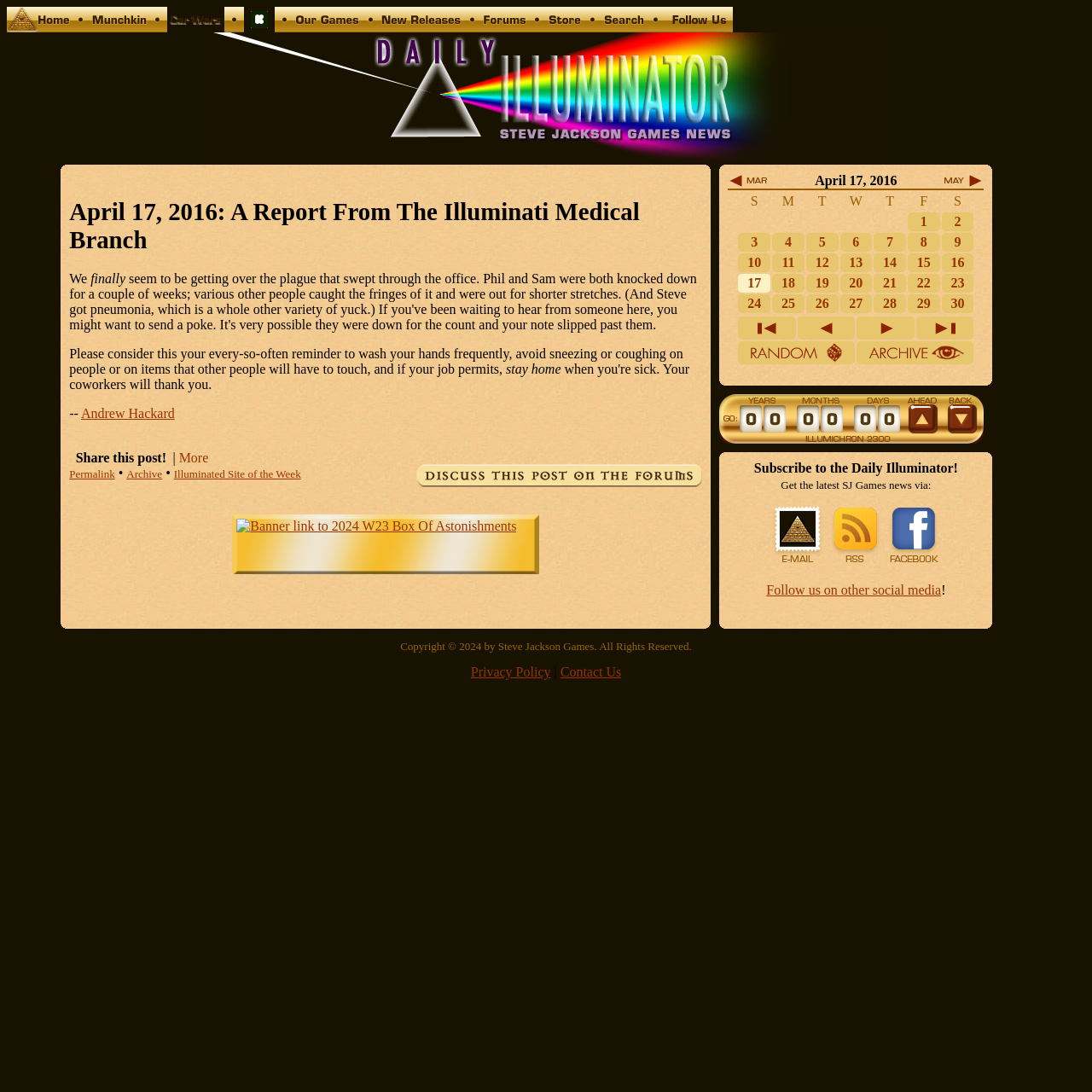Calculate the bounding box coordinates for the UI element based on the following description: "Illuminated Site of the Week". Ensure the coordinates are four float numbers between 0 and 1, i.e., [left, top, right, bottom].

[0.159, 0.428, 0.276, 0.44]